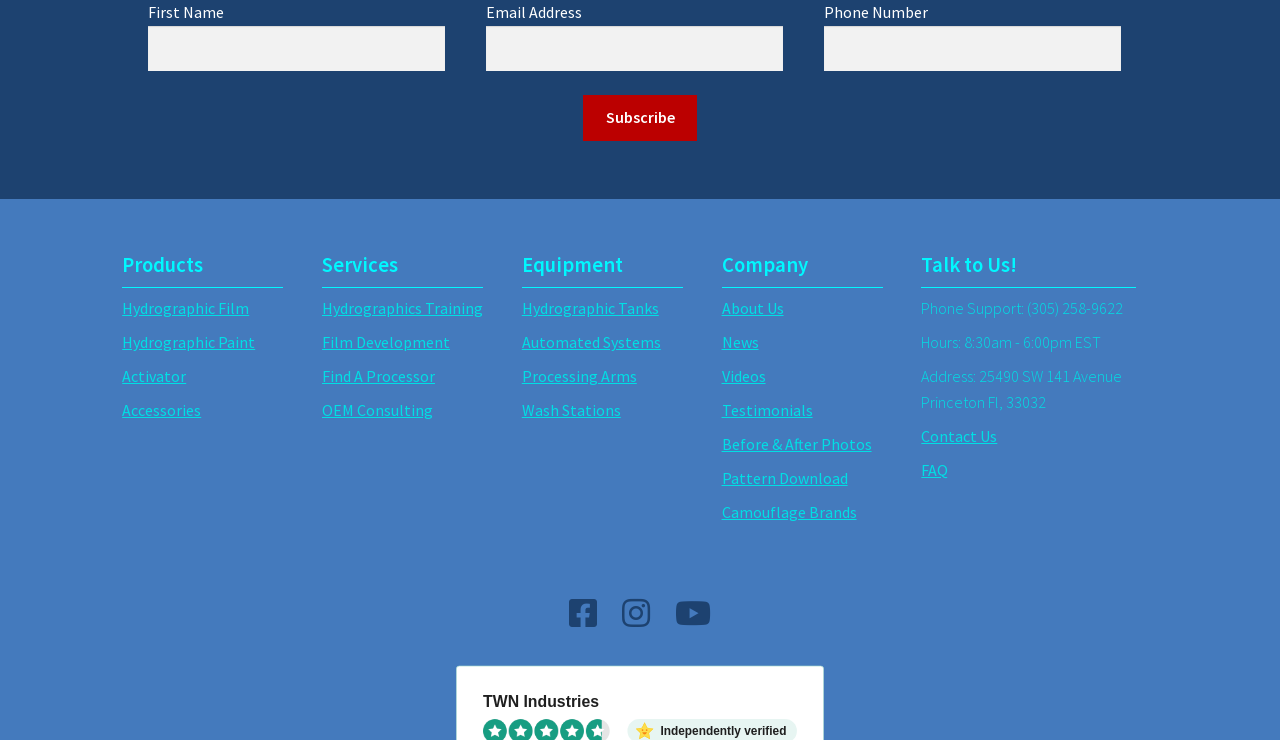Determine the bounding box coordinates of the target area to click to execute the following instruction: "Learn about the company."

[0.564, 0.403, 0.612, 0.43]